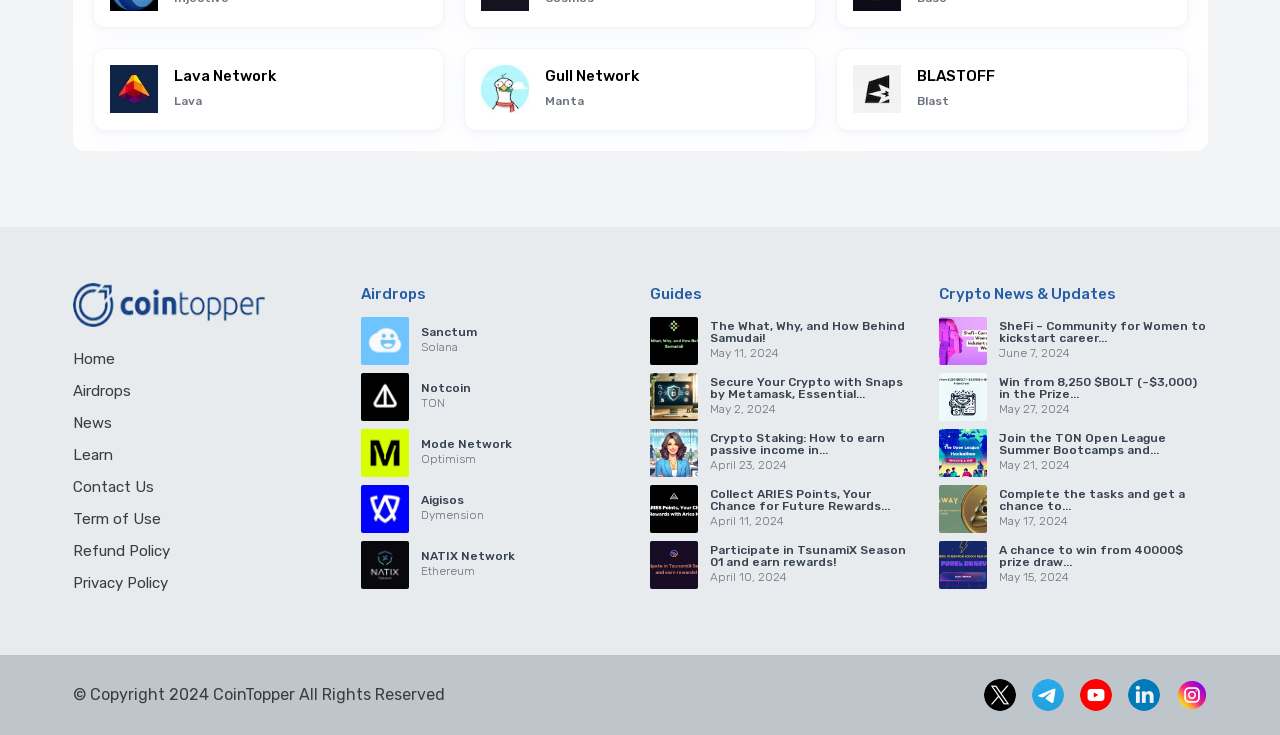Using the provided element description: "Term of Use", identify the bounding box coordinates. The coordinates should be four floats between 0 and 1 in the order [left, top, right, bottom].

[0.057, 0.693, 0.125, 0.718]